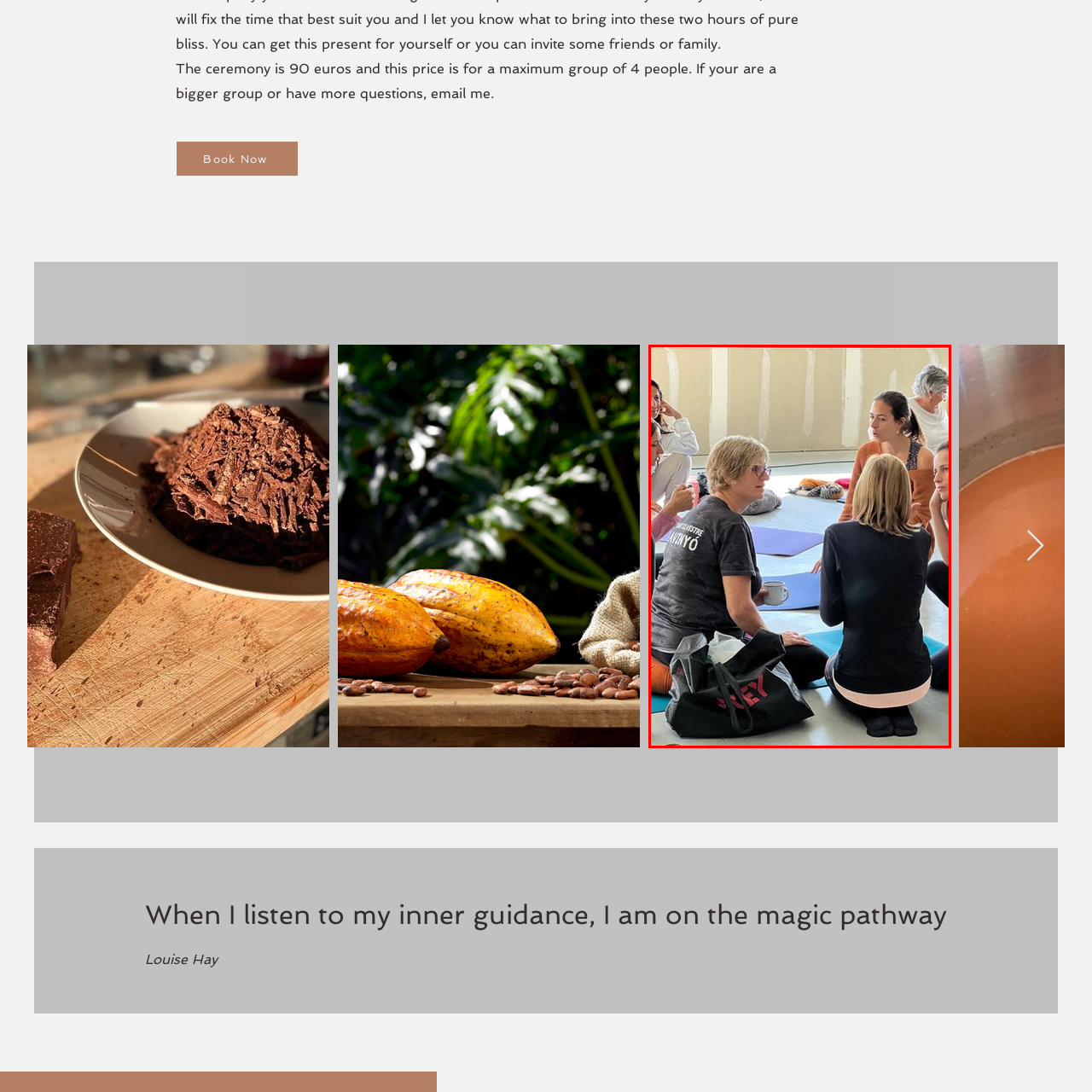What is the purpose of the setting?
Analyze the visual elements found in the red bounding box and provide a detailed answer to the question, using the information depicted in the image.

The caption suggests that the setting is designed for gatherings, possibly emphasizing wellness, creativity, or learning through shared experiences, as evidenced by the yoga mats and the dynamic conversations among the participants.